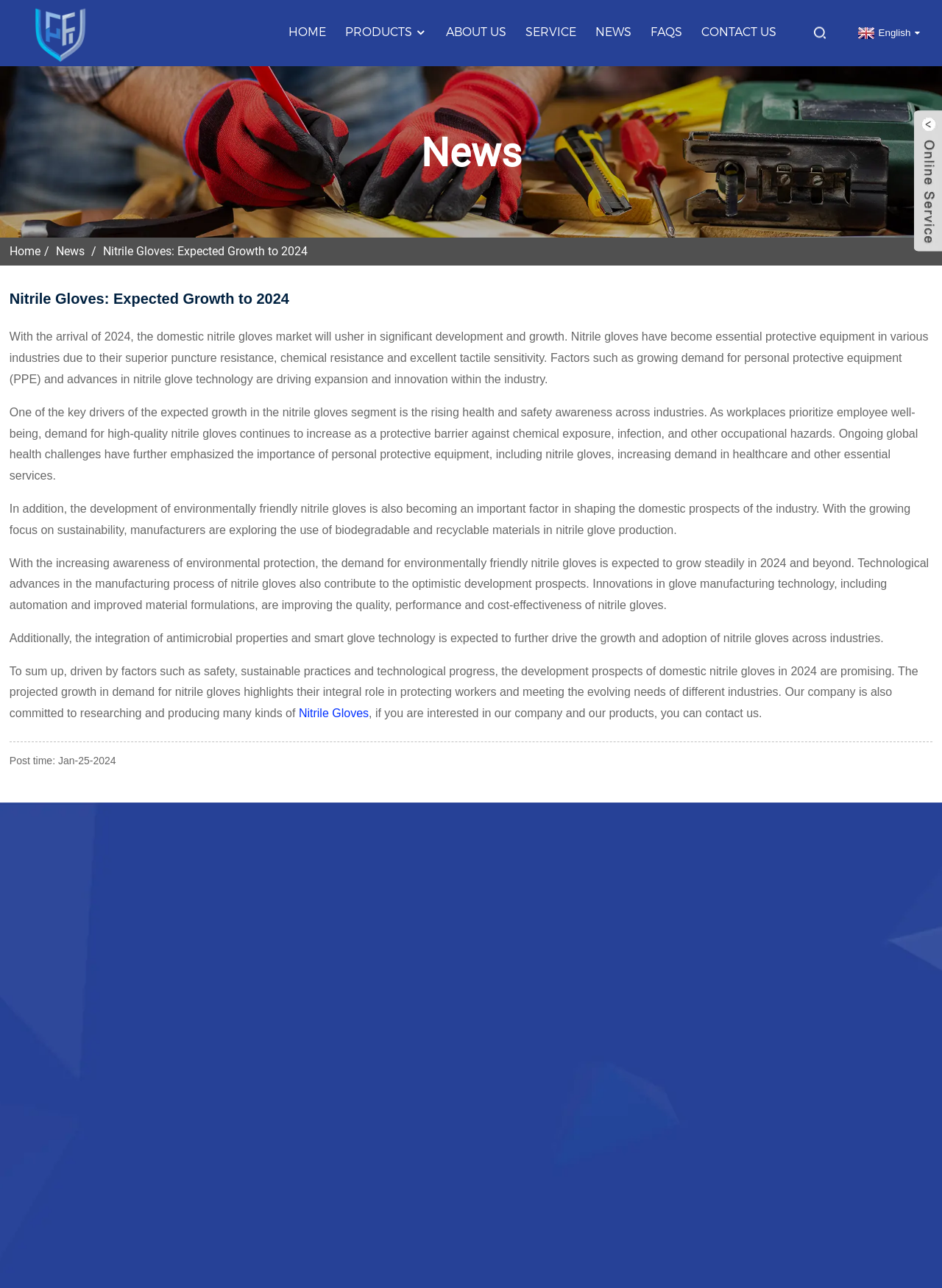Please find the bounding box coordinates for the clickable element needed to perform this instruction: "Click the 'HOME' link".

[0.306, 0.02, 0.346, 0.029]